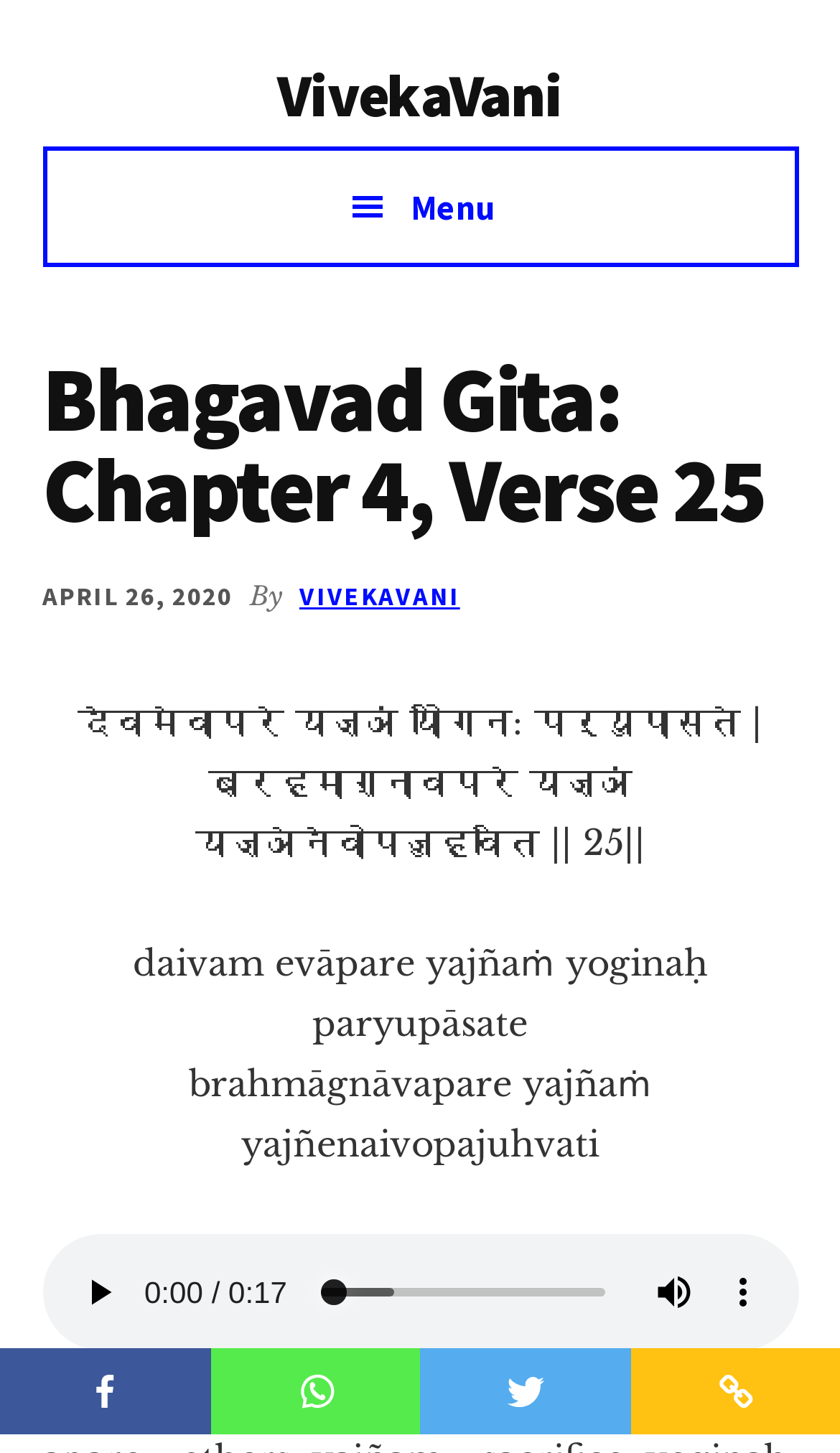What social media platforms are available for sharing?
Provide an in-depth and detailed answer to the question.

I found this information by looking at the links at the bottom of the webpage, which are labeled as 'Facebook', 'Whatsapp', and 'Twitter', indicating that these social media platforms are available for sharing the content of the webpage.